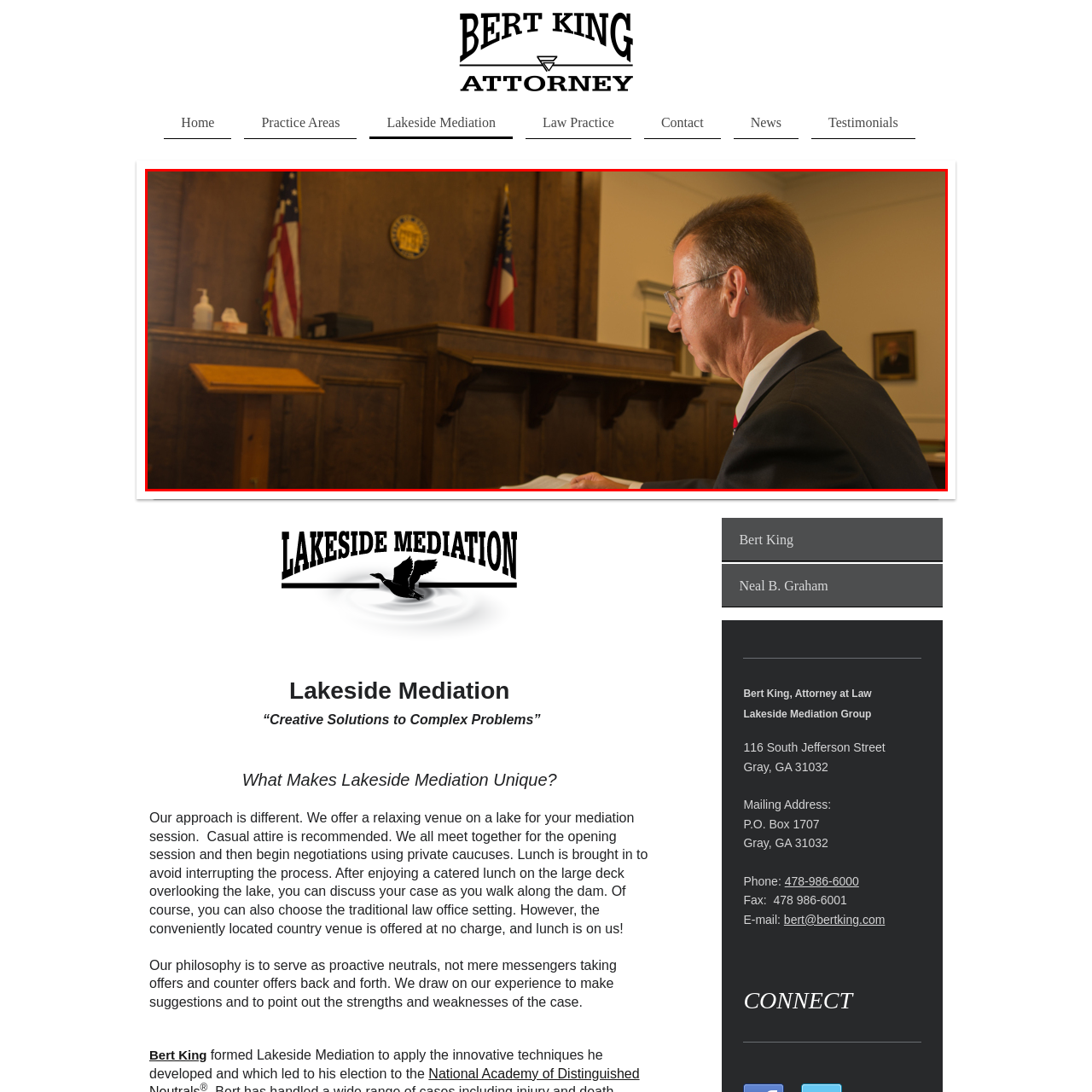What flags are displayed in the courtroom?
Concentrate on the part of the image that is enclosed by the red bounding box and provide a detailed response to the question.

Behind the attorney, the courtroom features a rich wooden backdrop, and prominently displayed are the flags of the United States and the state of Georgia, indicating the jurisdiction.